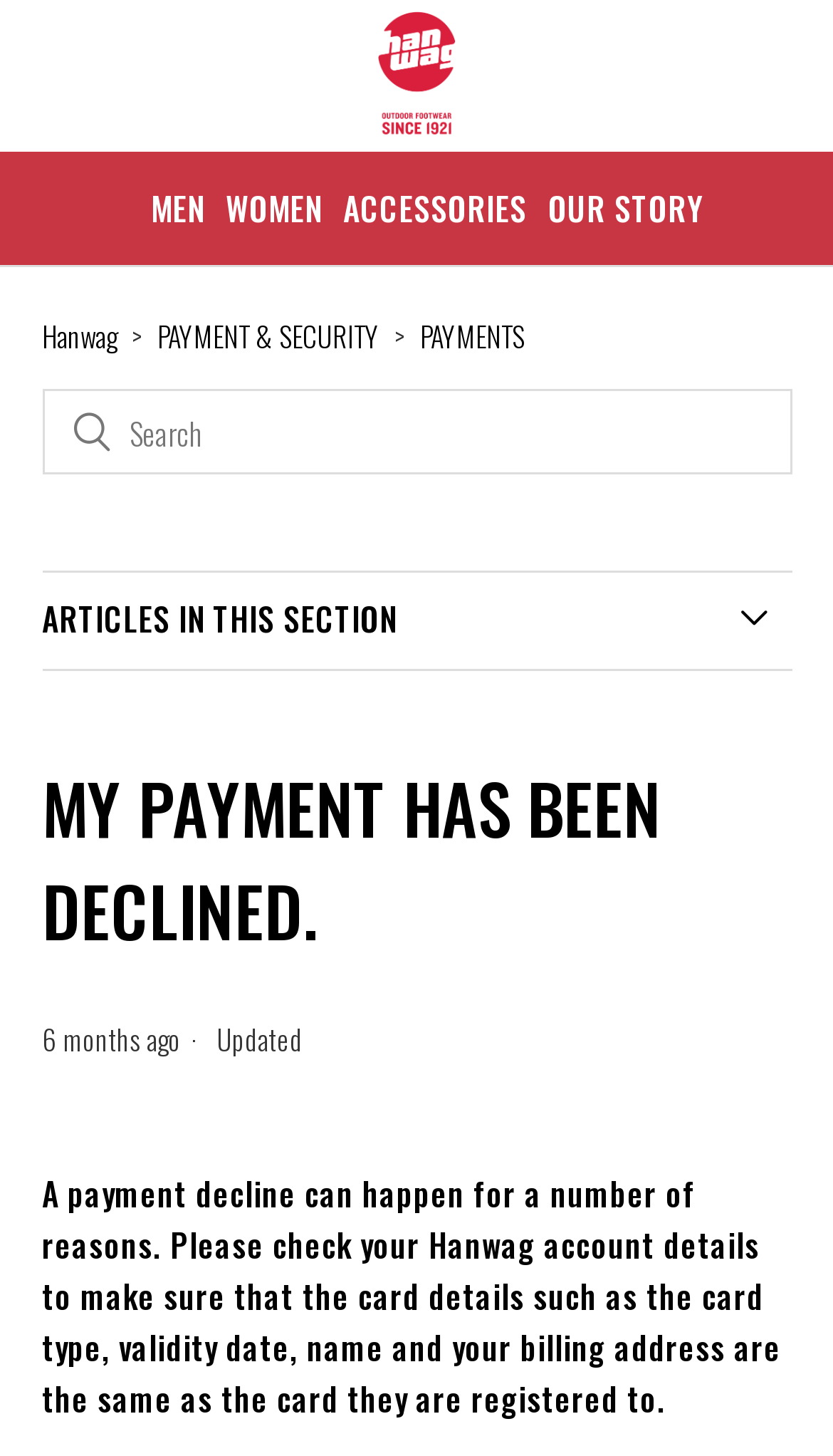What is the topic of the current article?
Provide a detailed answer to the question using information from the image.

I found a heading element with the text 'MY PAYMENT HAS BEEN DECLINED.' and a static text element with a similar text. This suggests that the topic of the current article is about payment declines.